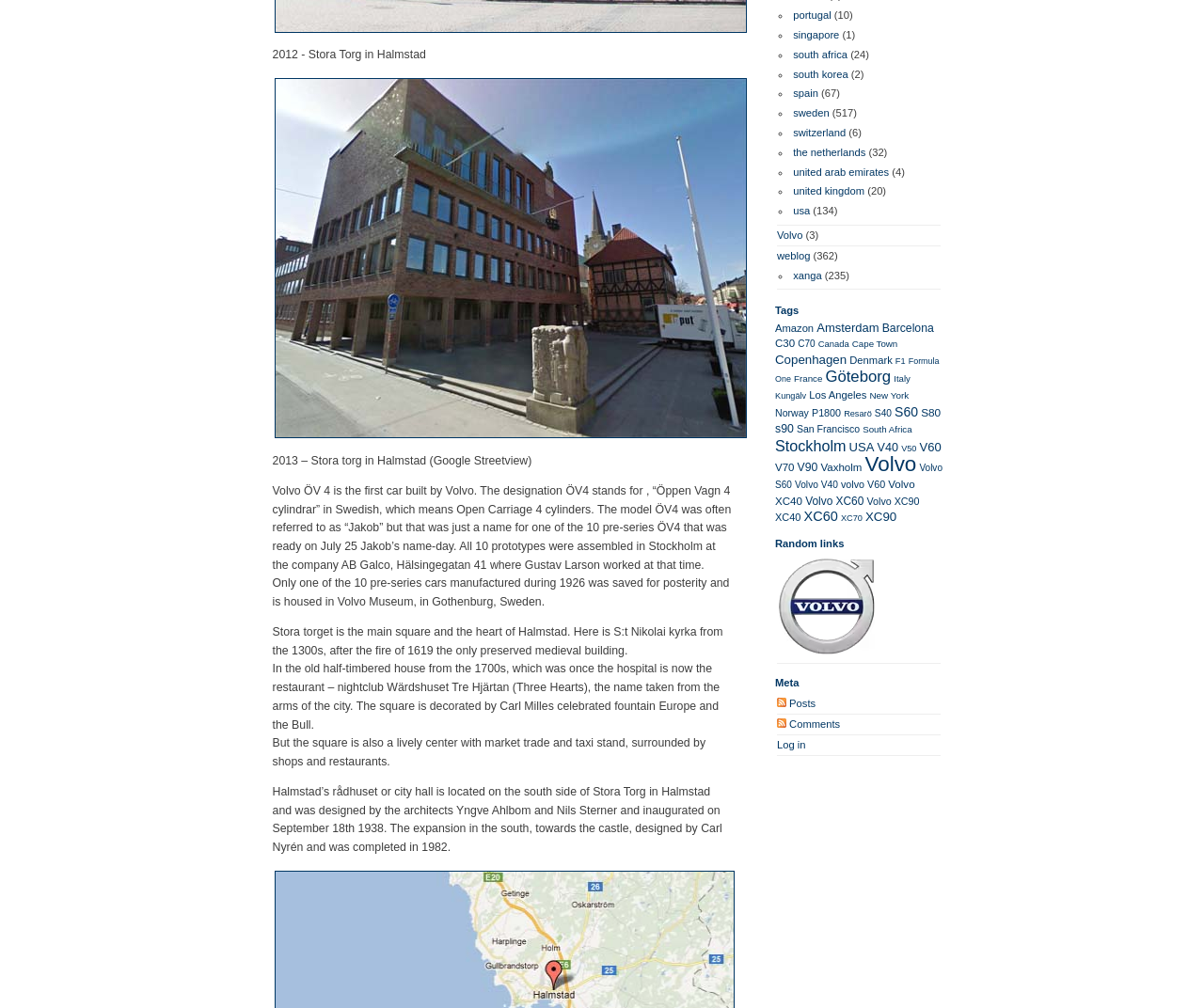Using the element description: "more …", determine the bounding box coordinates for the specified UI element. The coordinates should be four float numbers between 0 and 1, [left, top, right, bottom].

None